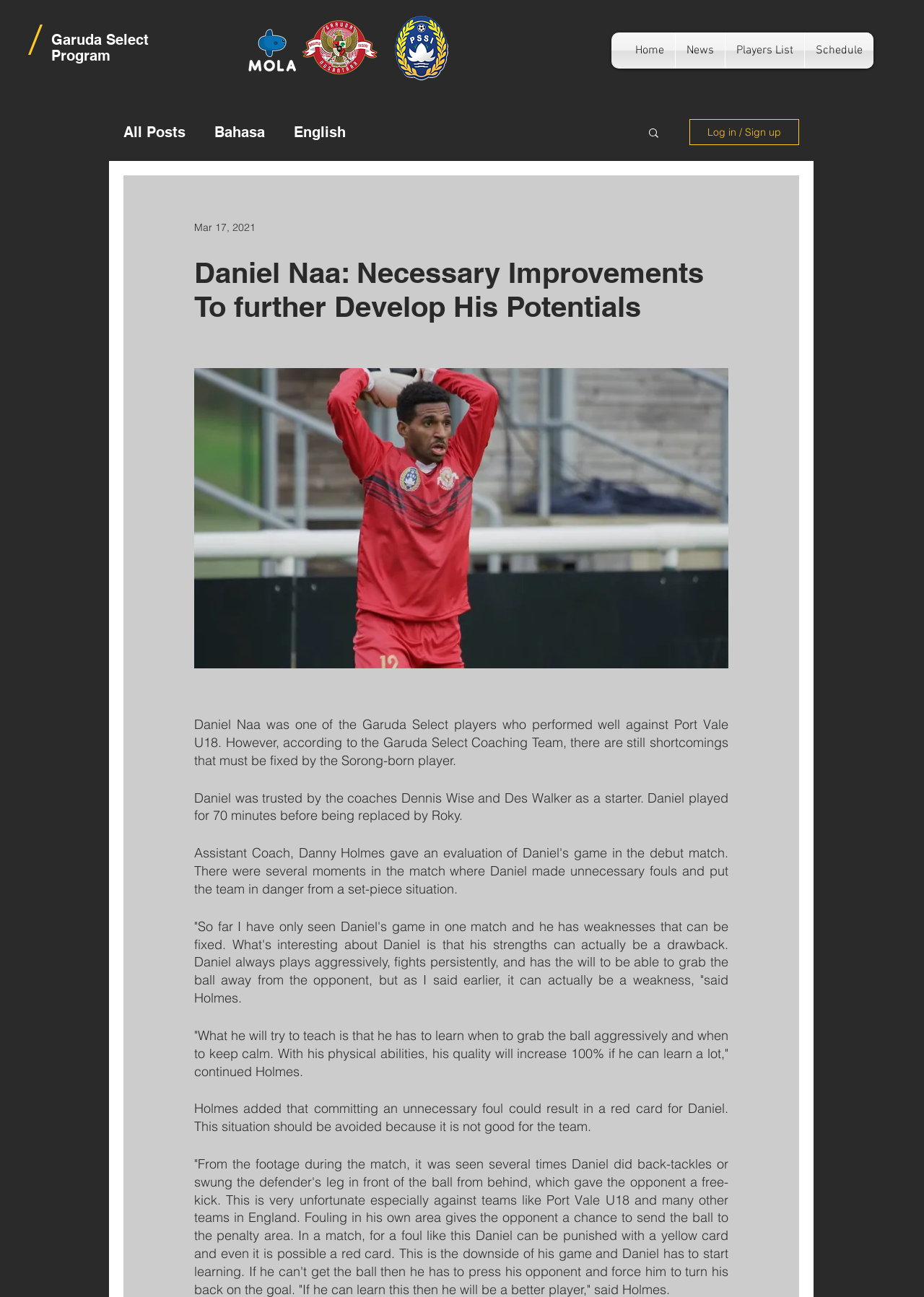Please identify the bounding box coordinates of the element's region that needs to be clicked to fulfill the following instruction: "Click on the 'Home' link". The bounding box coordinates should consist of four float numbers between 0 and 1, i.e., [left, top, right, bottom].

[0.676, 0.025, 0.73, 0.053]